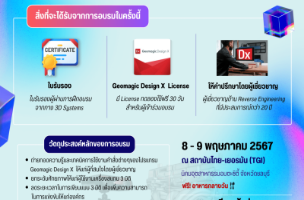Respond to the following question using a concise word or phrase: 
Where will the training take place?

Thai-German Innovation and Technology Center (TGI)